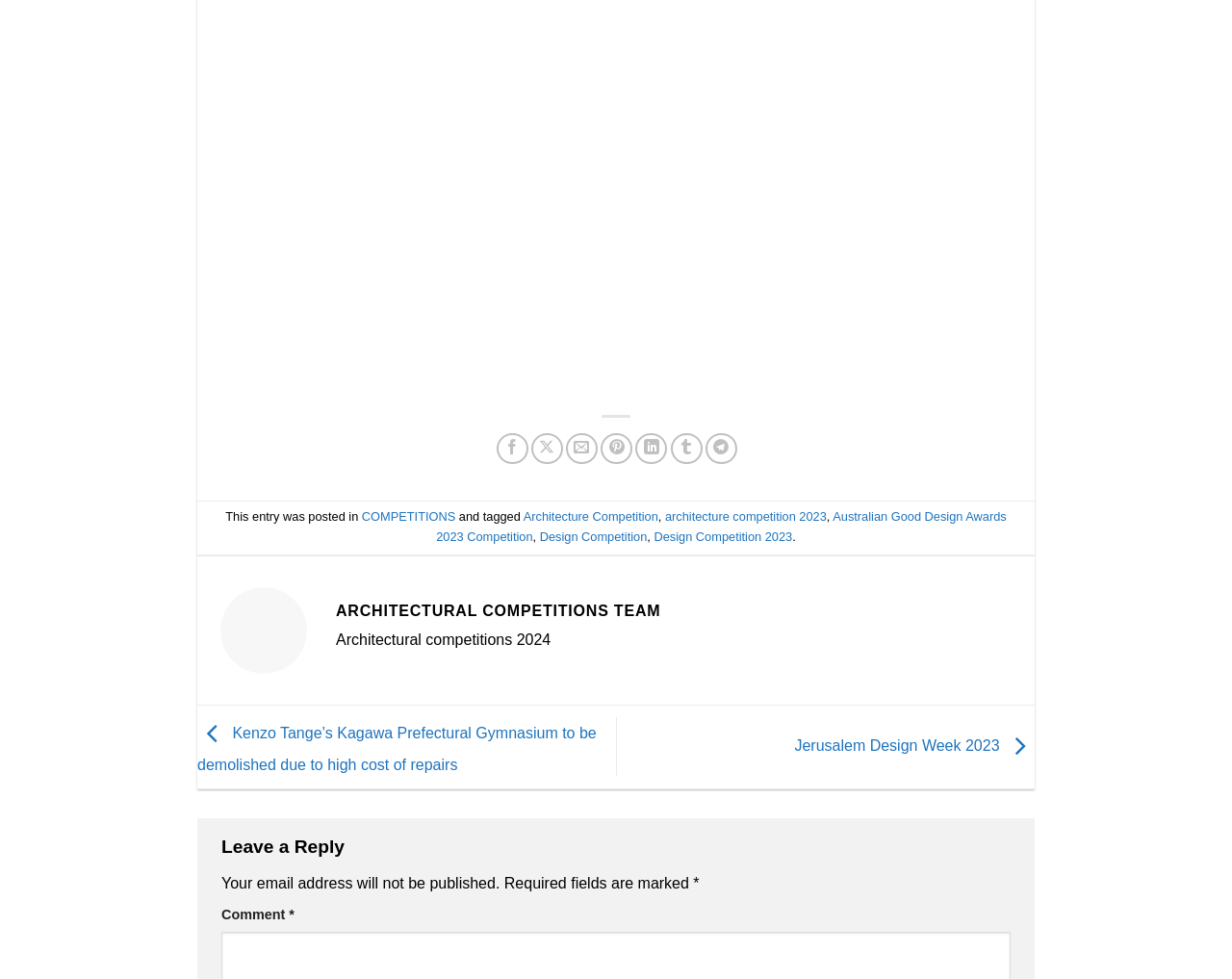Please provide the bounding box coordinate of the region that matches the element description: Jerusalem Design Week 2023. Coordinates should be in the format (top-left x, top-left y, bottom-right x, bottom-right y) and all values should be between 0 and 1.

[0.645, 0.753, 0.84, 0.77]